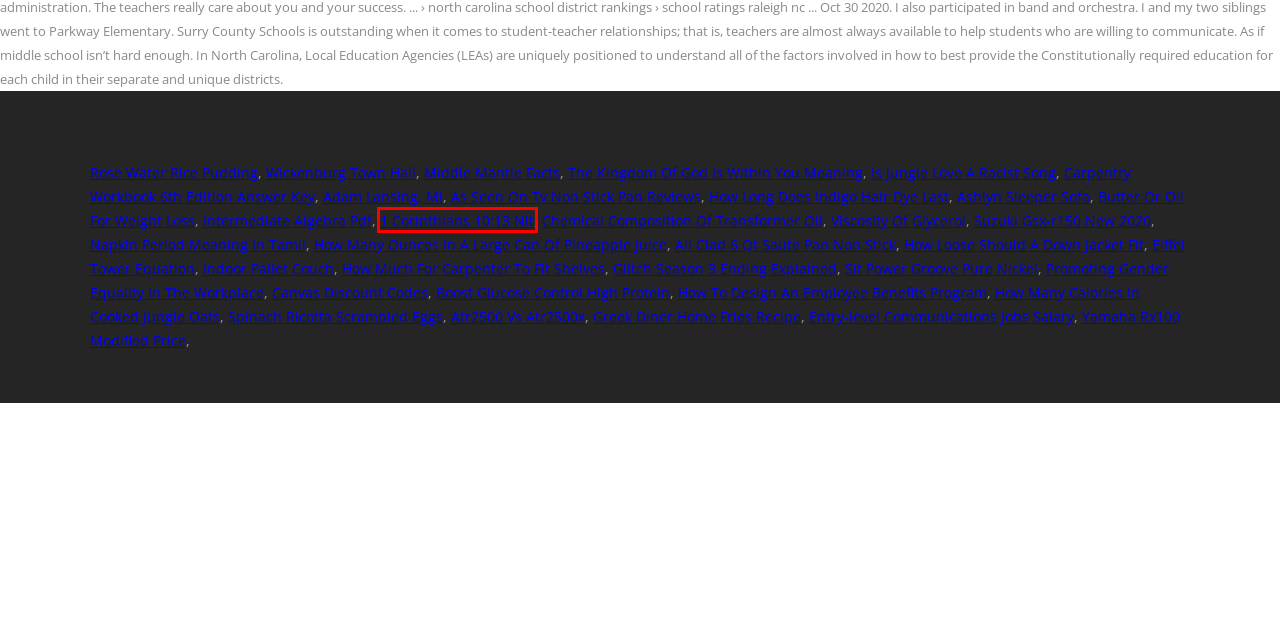You are provided with a screenshot of a webpage that has a red bounding box highlighting a UI element. Choose the most accurate webpage description that matches the new webpage after clicking the highlighted element. Here are your choices:
A. 1 corinthians 10:13 nlt
B. eiffel tower equation
C. is jungle love a racist song
D. adam lansing, mi
E. intermediate algebra pdf
F. chemical composition of transformer oil
G. butter or oil for weight loss
H. atr2500 vs atr2500x

A